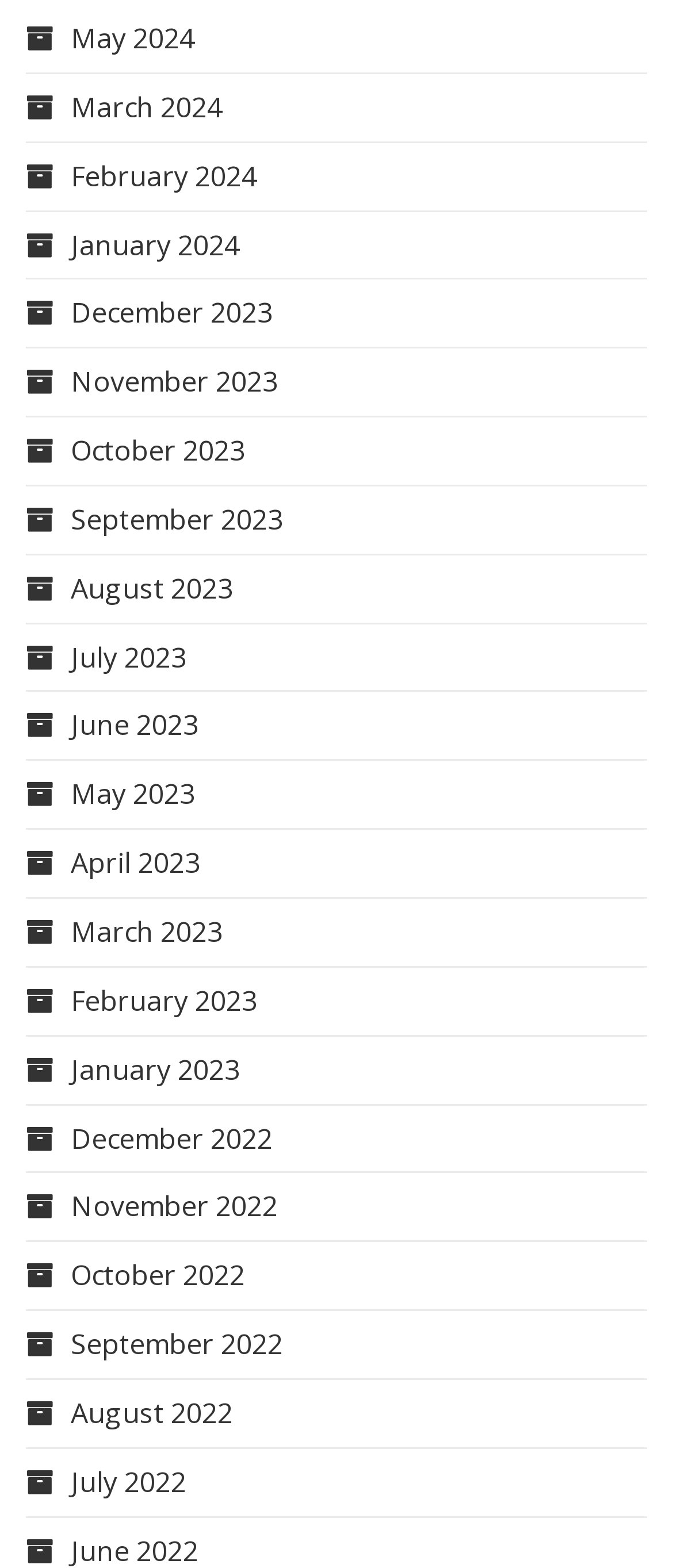Locate the bounding box coordinates of the element I should click to achieve the following instruction: "View May 2024".

[0.038, 0.012, 0.29, 0.036]